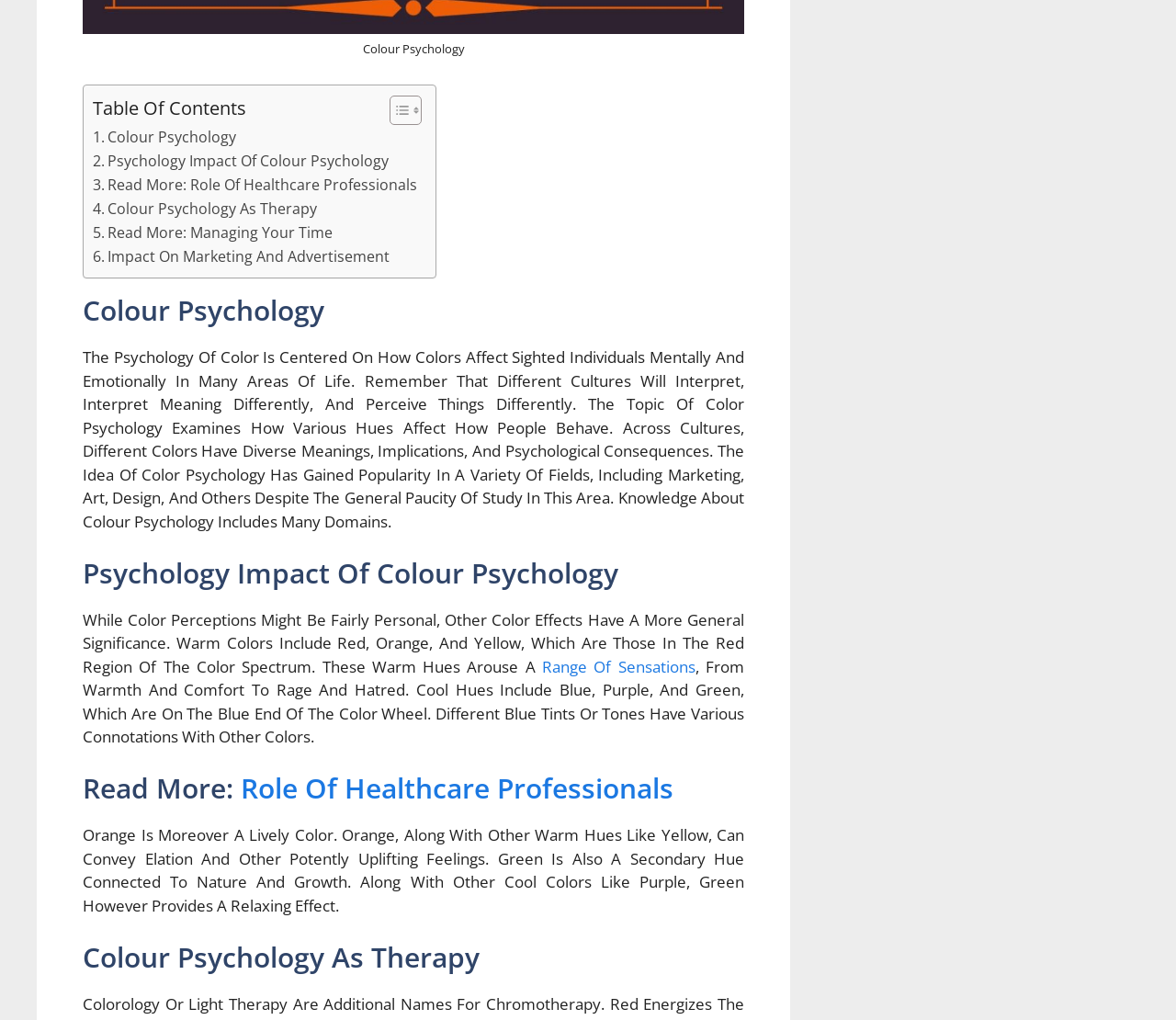Please give a short response to the question using one word or a phrase:
What is the color associated with nature and growth?

Green